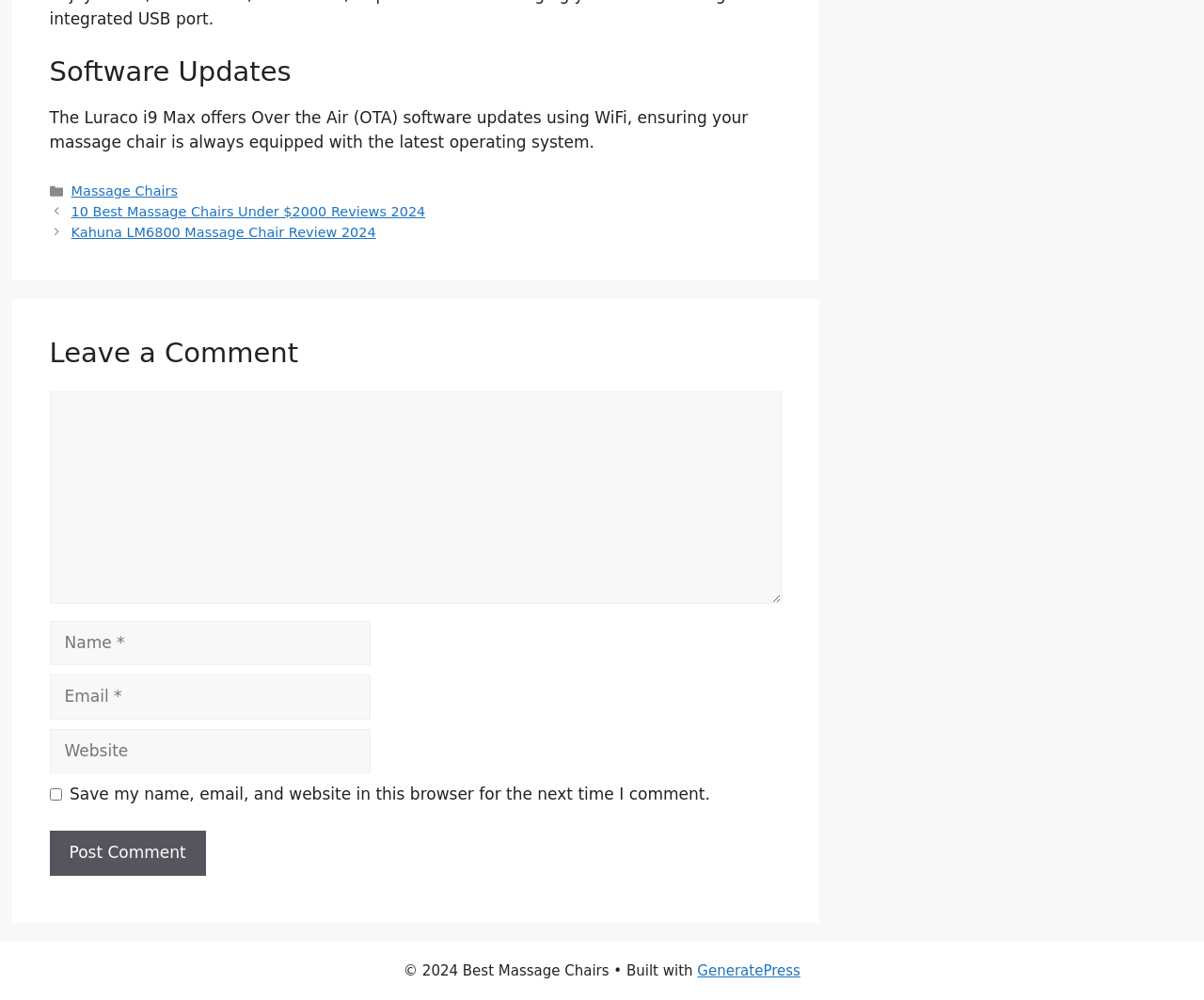Find the bounding box coordinates for the area that must be clicked to perform this action: "Click the 'Post Comment' button".

[0.041, 0.831, 0.171, 0.875]